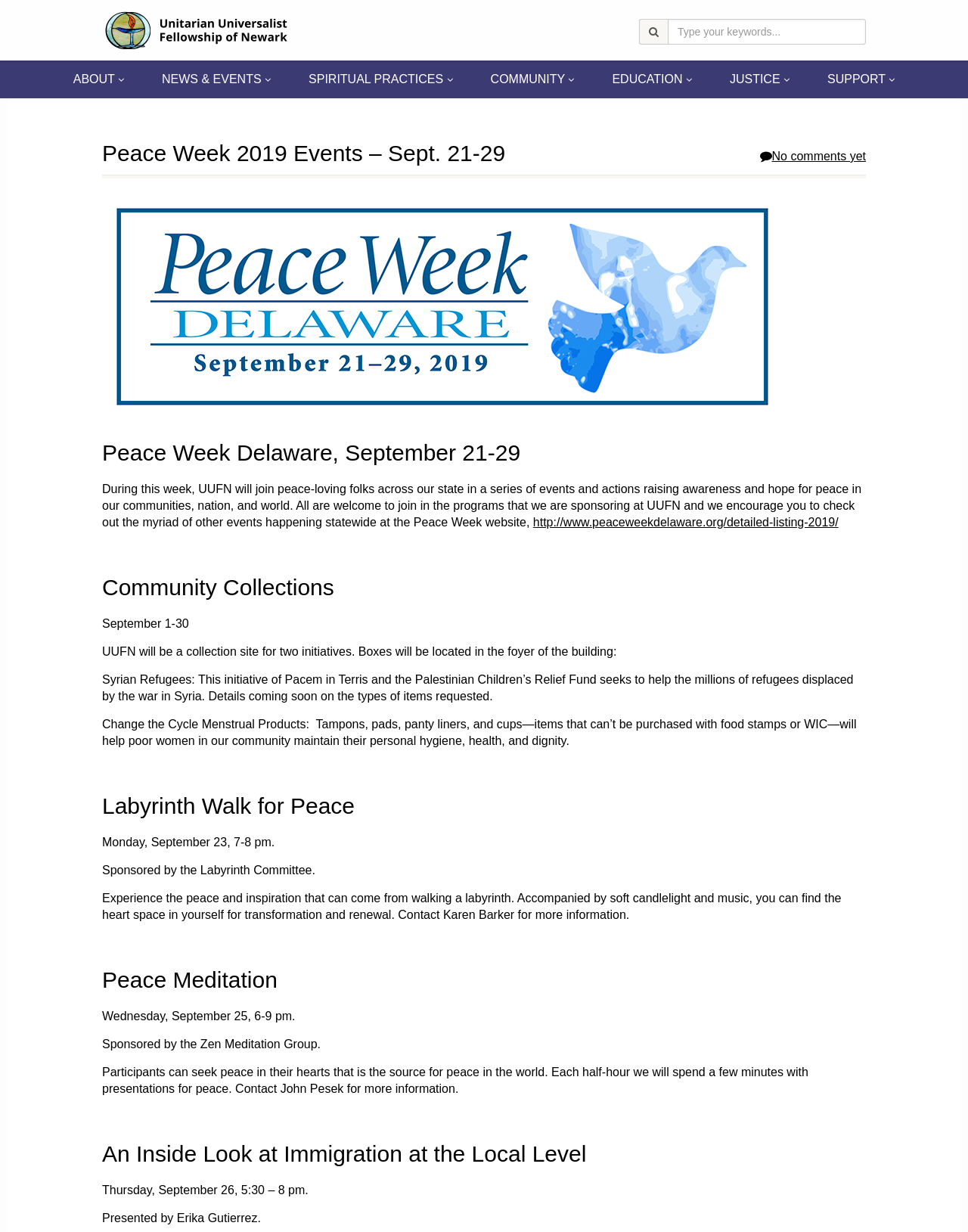What is being collected for Syrian refugees?
Provide an in-depth and detailed explanation in response to the question.

Based on the webpage, it is mentioned that UUFN will be a collection site for Syrian refugees, and details on the types of items requested will be provided soon, as part of the 'Community Collections' initiative.